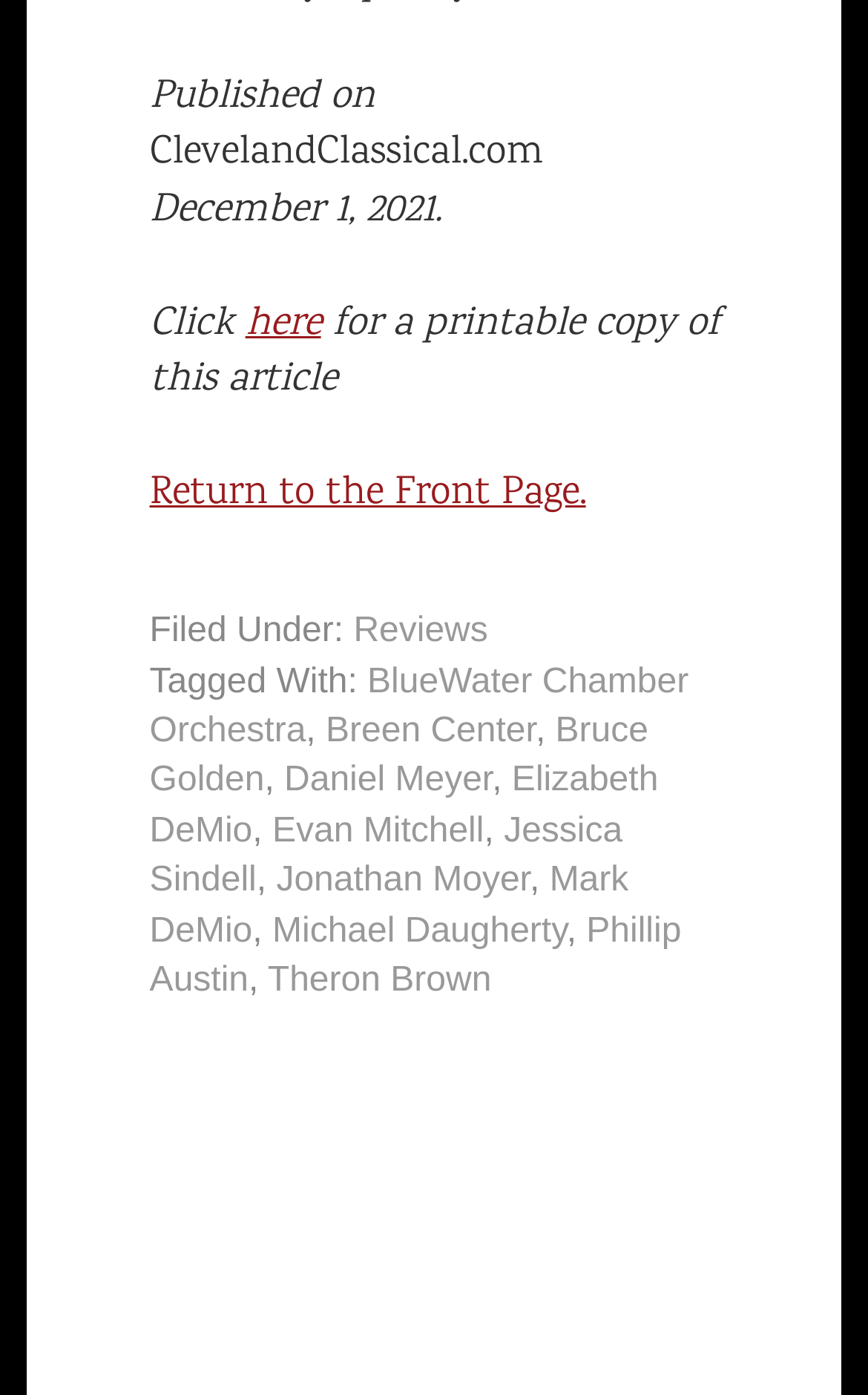Please locate the bounding box coordinates for the element that should be clicked to achieve the following instruction: "view Fibreturf Survives in Monsoon Conditions project". Ensure the coordinates are given as four float numbers between 0 and 1, i.e., [left, top, right, bottom].

None